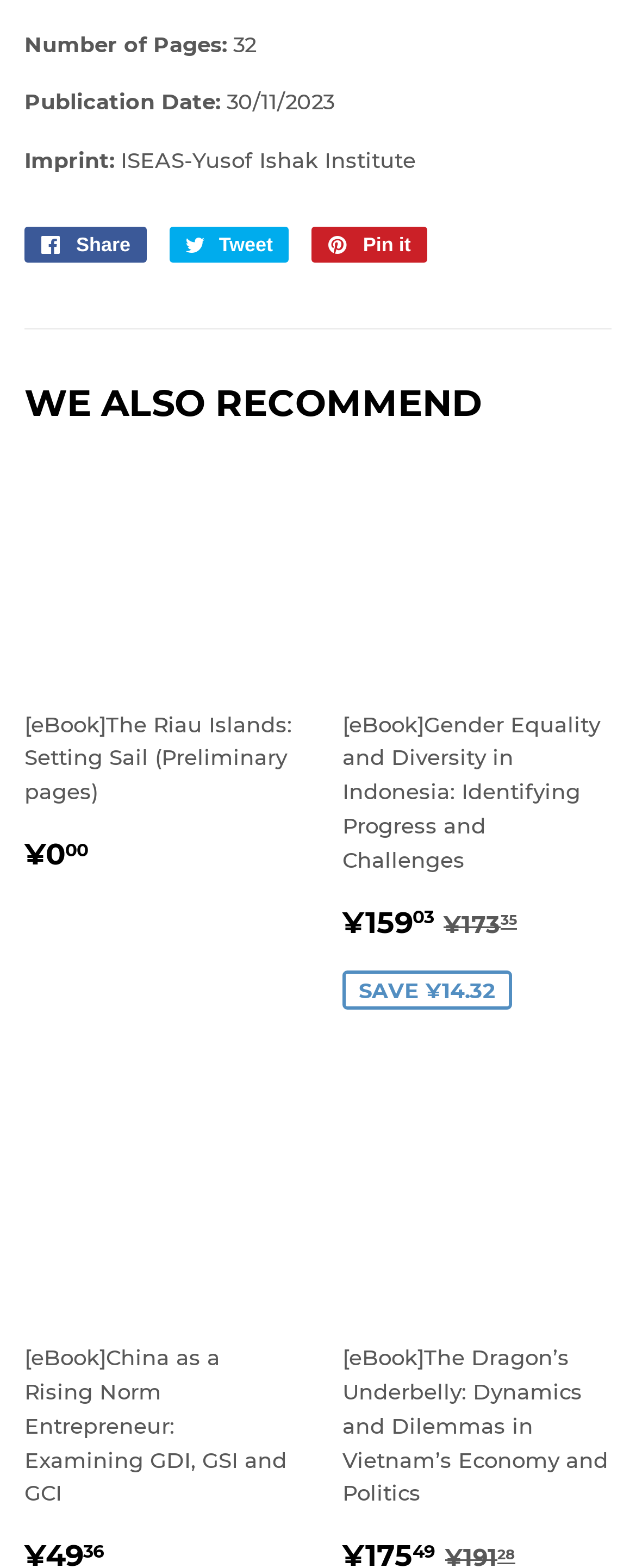Find the bounding box coordinates for the area that should be clicked to accomplish the instruction: "Share on Facebook".

[0.038, 0.145, 0.231, 0.167]